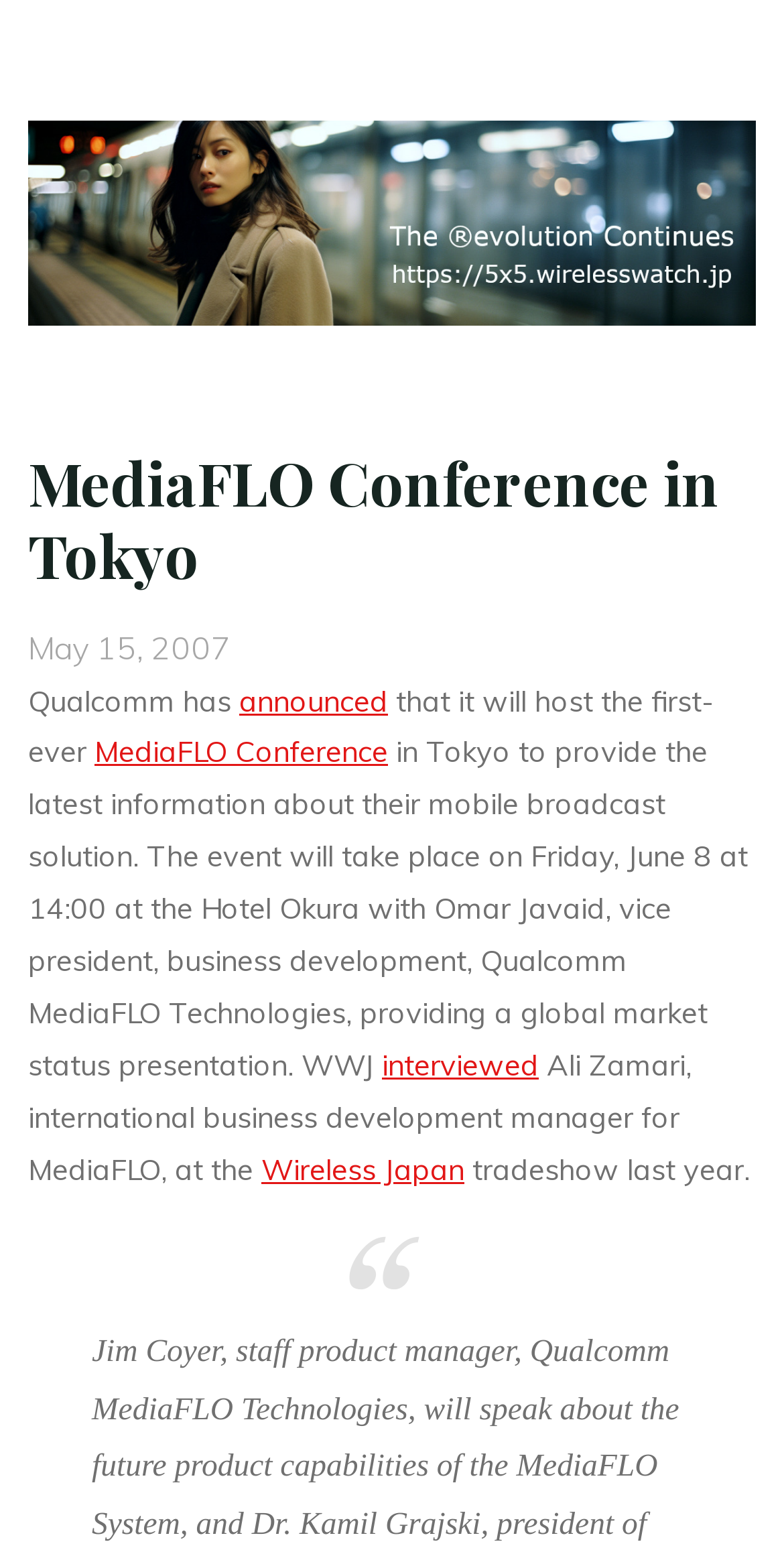What is the name of the hotel where the event will take place?
Please give a detailed and thorough answer to the question, covering all relevant points.

I found the answer by reading the text that describes the event. The text mentions 'The event will take place on Friday, June 8 at 14:00 at the Hotel Okura...'.